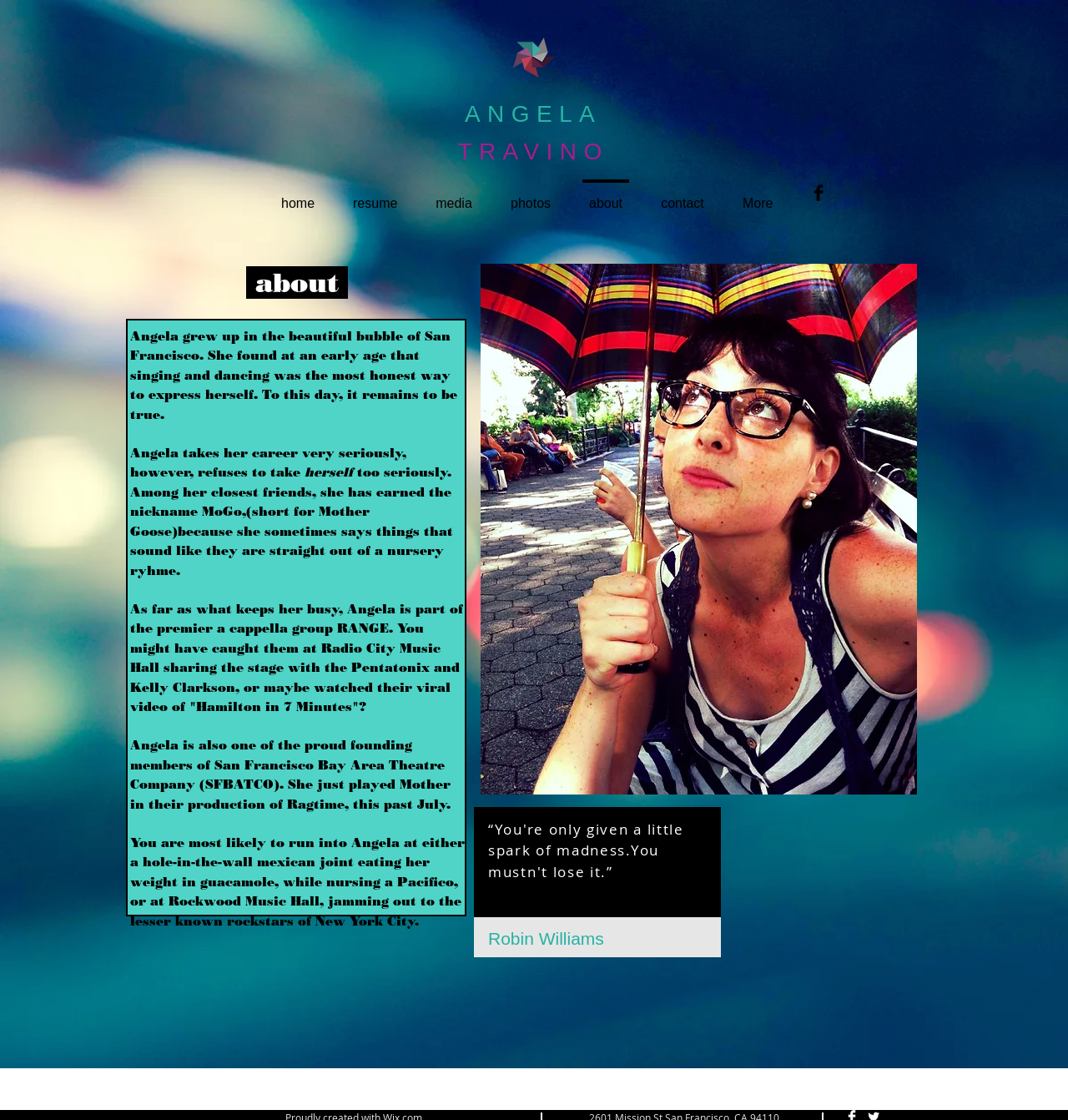What is the name of the person described on this webpage?
Can you provide an in-depth and detailed response to the question?

Based on the webpage content, the name 'ANGELA' is prominently displayed at the top of the page, and the text describes her background, interests, and career, indicating that the webpage is about her.